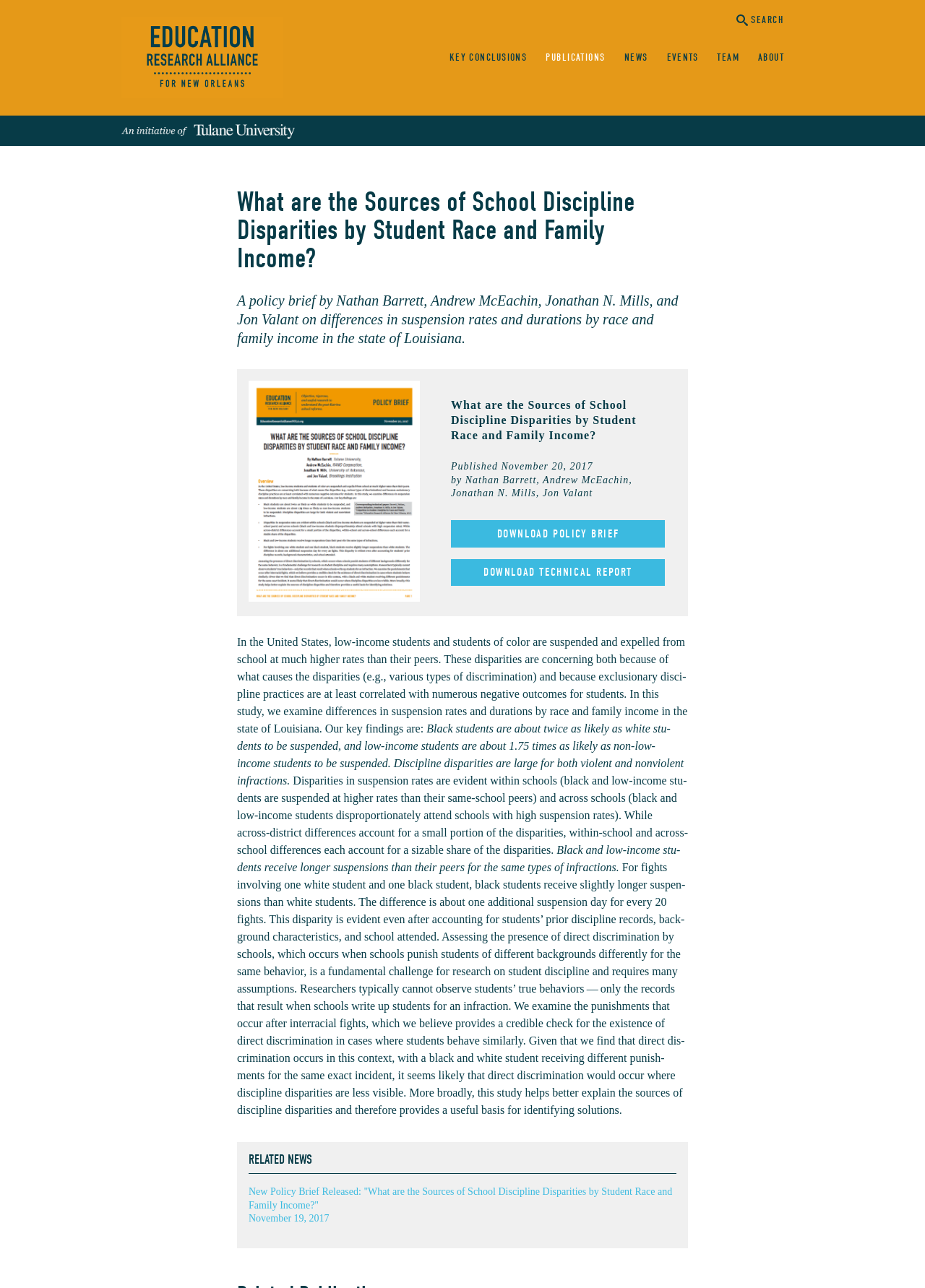What is the topic of the policy brief? Refer to the image and provide a one-word or short phrase answer.

School discipline disparities